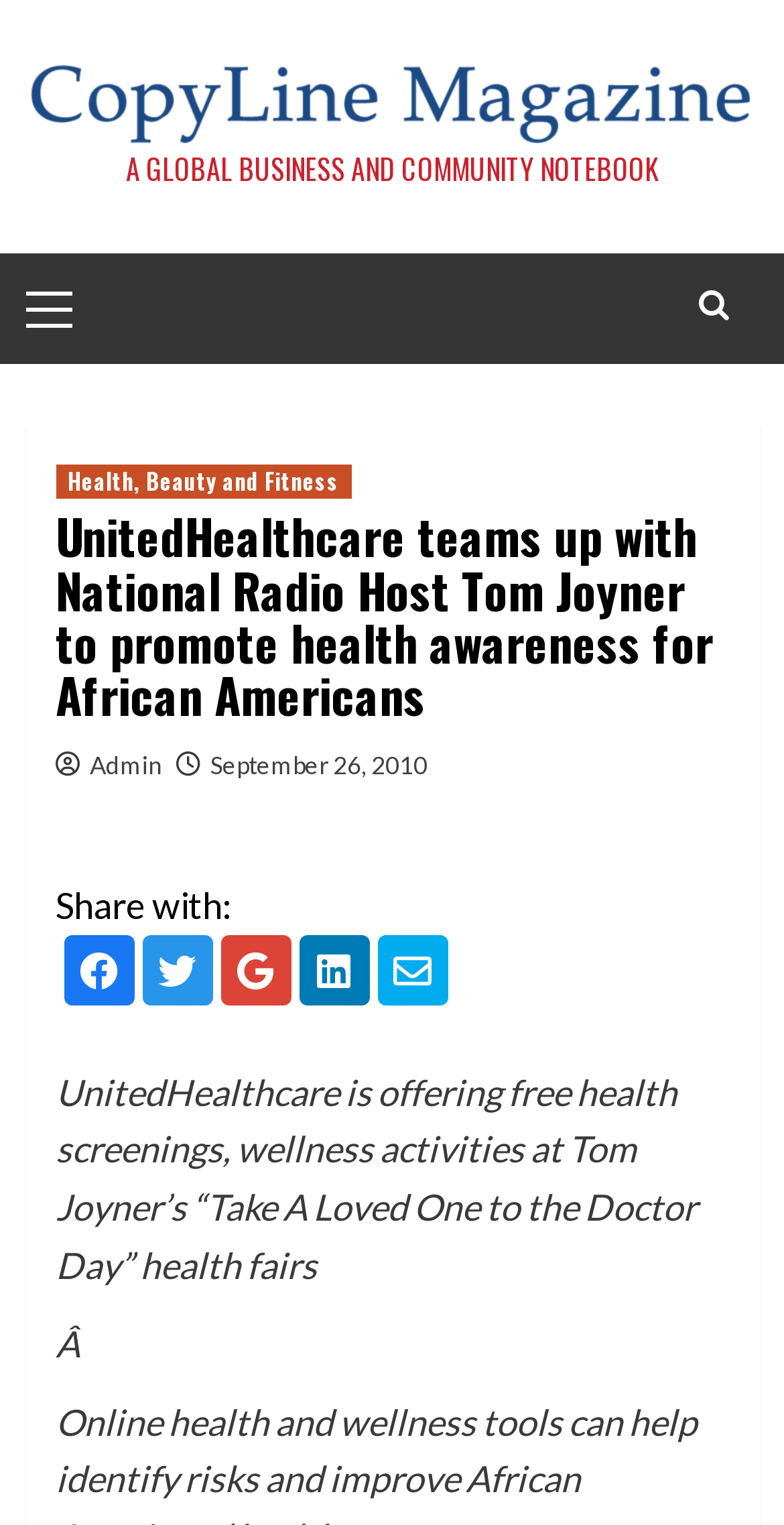Using the element description: "September 26, 2010", determine the bounding box coordinates for the specified UI element. The coordinates should be four float numbers between 0 and 1, [left, top, right, bottom].

[0.268, 0.492, 0.545, 0.511]